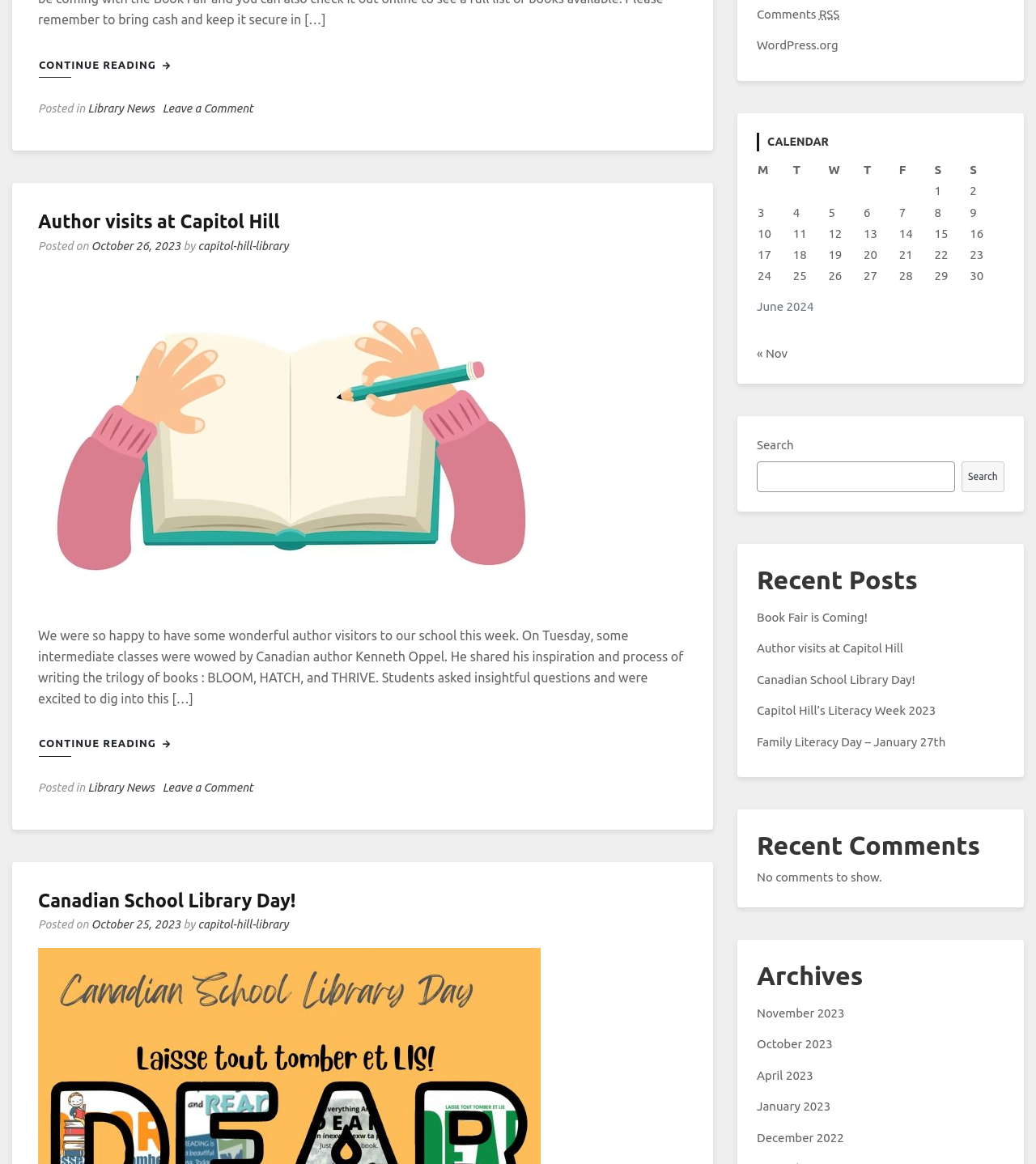Locate the bounding box coordinates of the item that should be clicked to fulfill the instruction: "Click on the 'CONTINUE READING' link".

[0.037, 0.043, 0.181, 0.069]